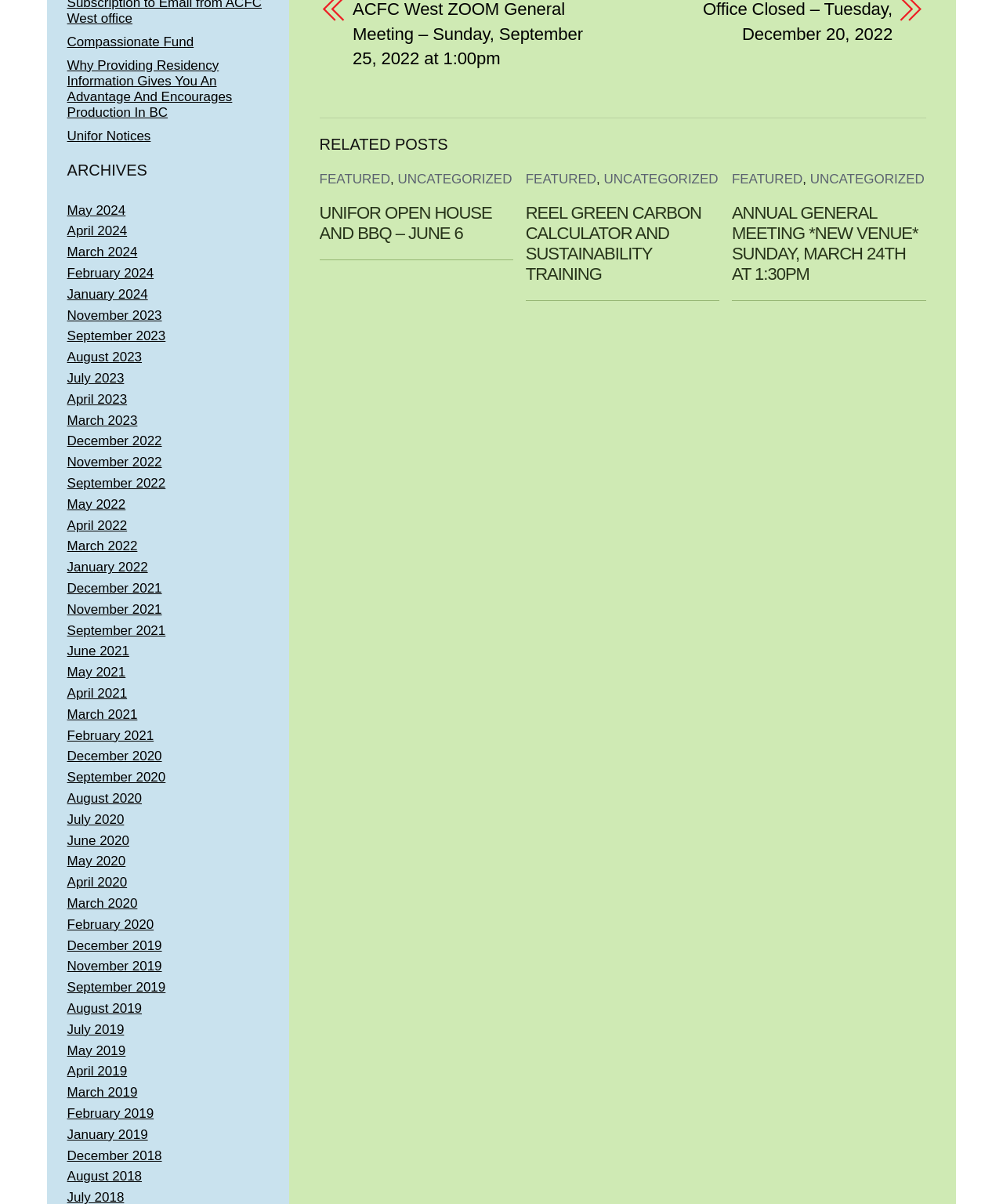Locate the bounding box coordinates of the clickable element to fulfill the following instruction: "Browse the archives for 'May 2024'". Provide the coordinates as four float numbers between 0 and 1 in the format [left, top, right, bottom].

[0.067, 0.168, 0.125, 0.181]